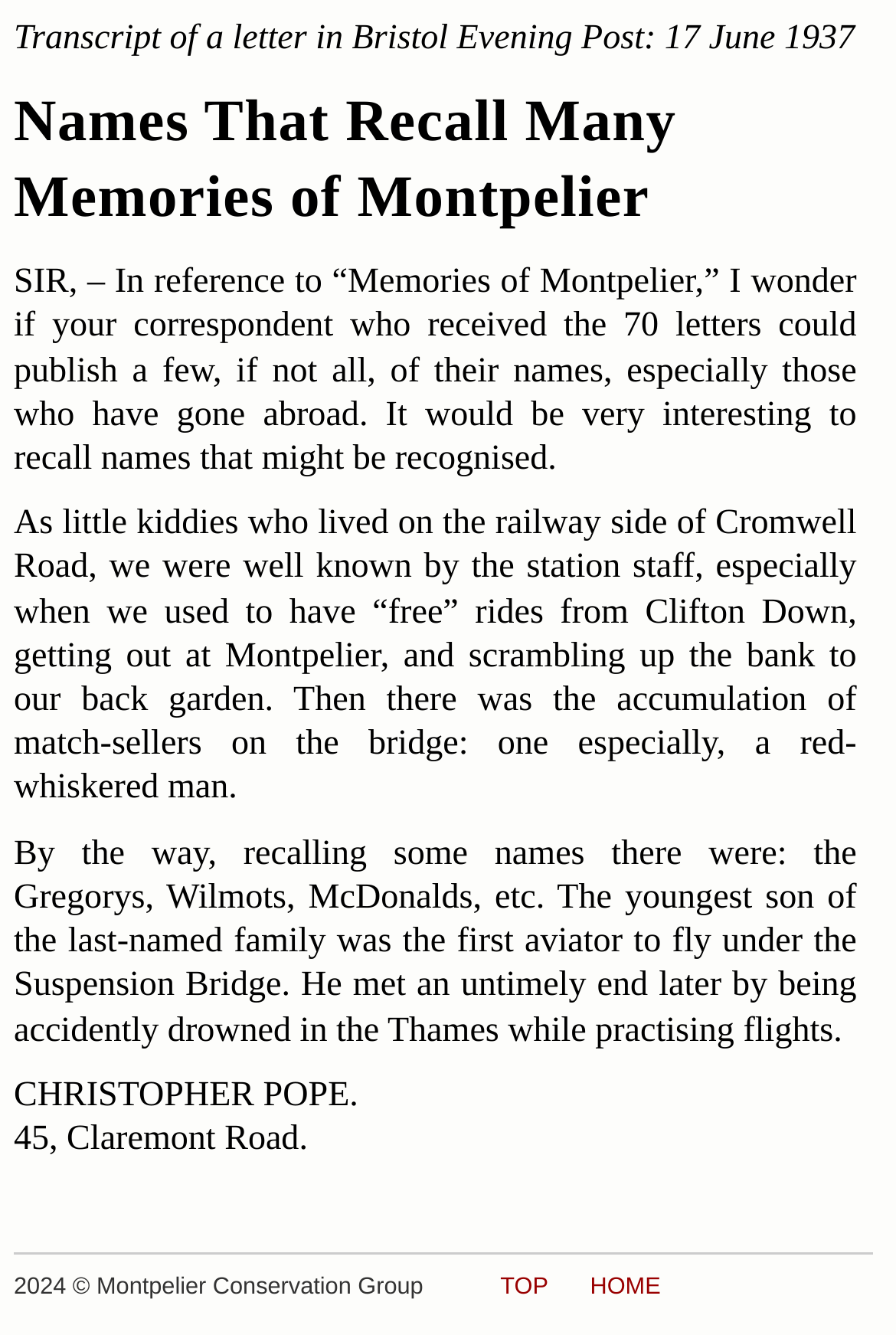Respond to the question below with a single word or phrase: What is the topic of the letter?

Memories of Montpelier